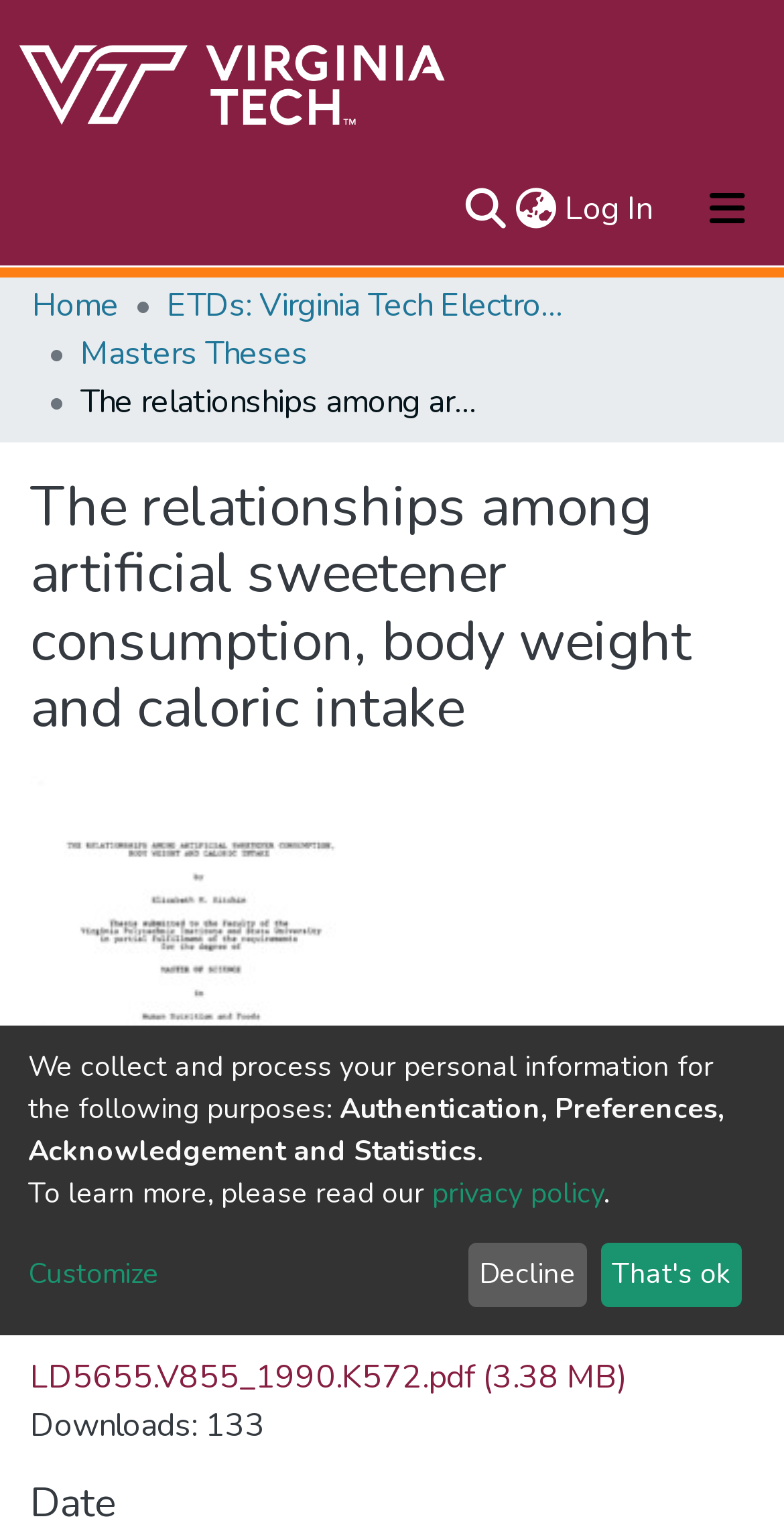Produce a meticulous description of the webpage.

This webpage appears to be a research paper or academic article page. At the top, there is a user profile bar with a repository logo on the left and a search bar on the right. The search bar has a textbox and a submit search button. Next to the search bar, there is a language switch button and a log-in button.

Below the user profile bar, there is a main navigation bar with links to "About", "Communities & Collections", "All of VTechWorks", and "Statistics". 

On the left side of the page, there is a breadcrumb navigation menu with links to "Home", "ETDs: Virginia Tech Electronic Theses and Dissertations", and "Masters Theses". 

The main content of the page is divided into sections. The first section has a heading that matches the meta description, "The relationships among artificial sweetener consumption, body weight and caloric intake". 

Below this heading, there is a section with a heading "Files" that contains a link to a PDF file, "LD5655.V855_1990.K572.pdf", with a file size of 3.38 MB and a download count of 133. 

Further down, there is a section with a heading "Date". 

On the right side of the page, there is a notice about collecting and processing personal information, with links to a privacy policy and a customize button. There are also two buttons, "Decline" and "That's ok", likely related to the privacy notice.